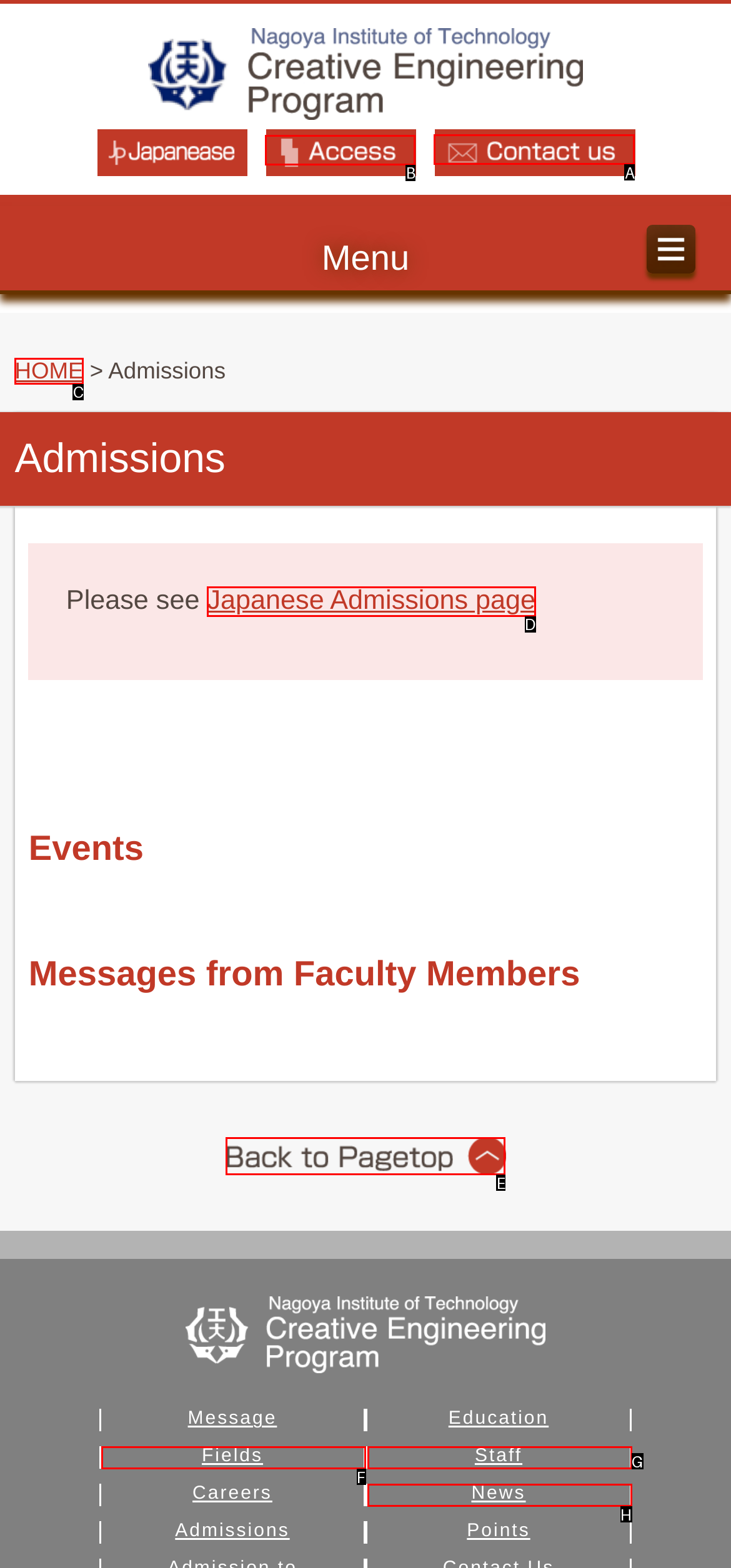Point out which UI element to click to complete this task: Contact us
Answer with the letter corresponding to the right option from the available choices.

A